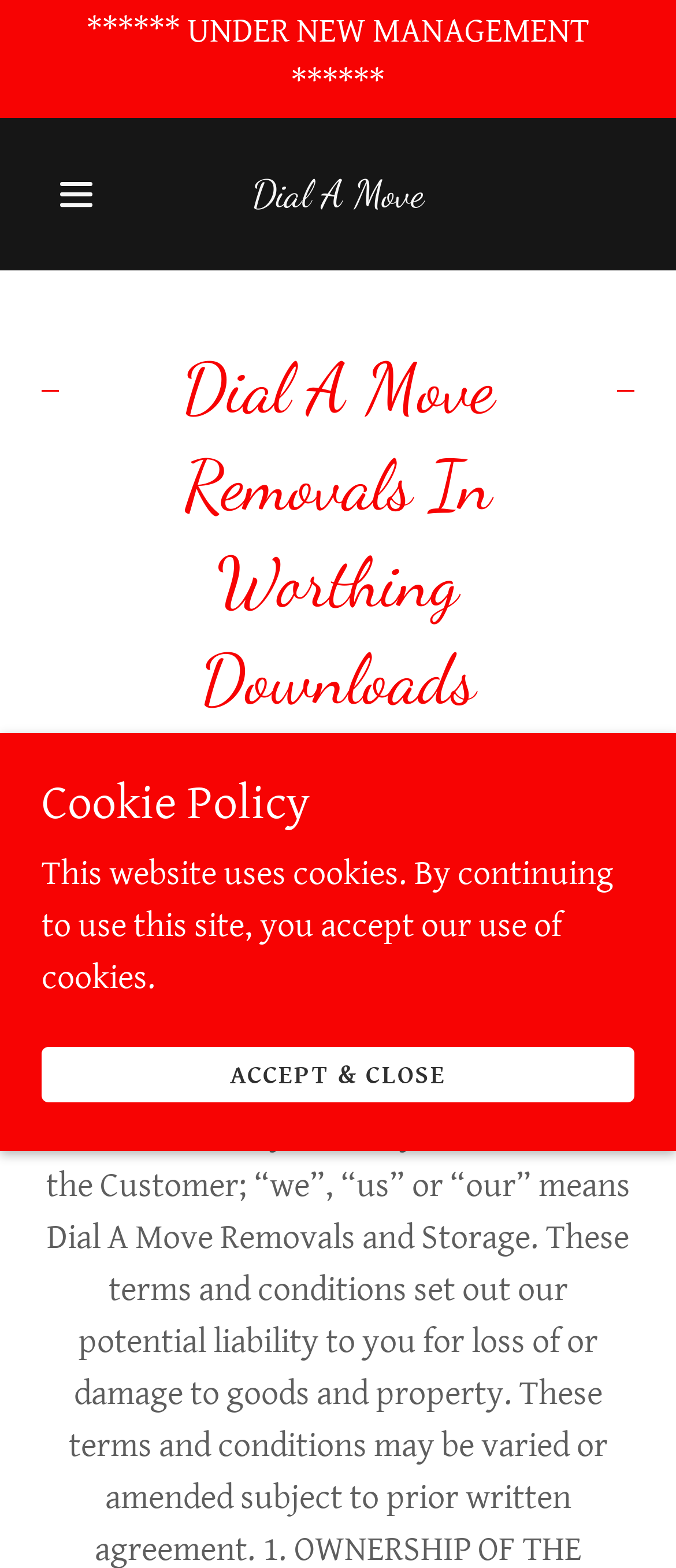Extract the bounding box coordinates for the UI element described by the text: "aria-label="Hamburger Site Navigation Icon"". The coordinates should be in the form of [left, top, right, bottom] with values between 0 and 1.

[0.062, 0.102, 0.172, 0.146]